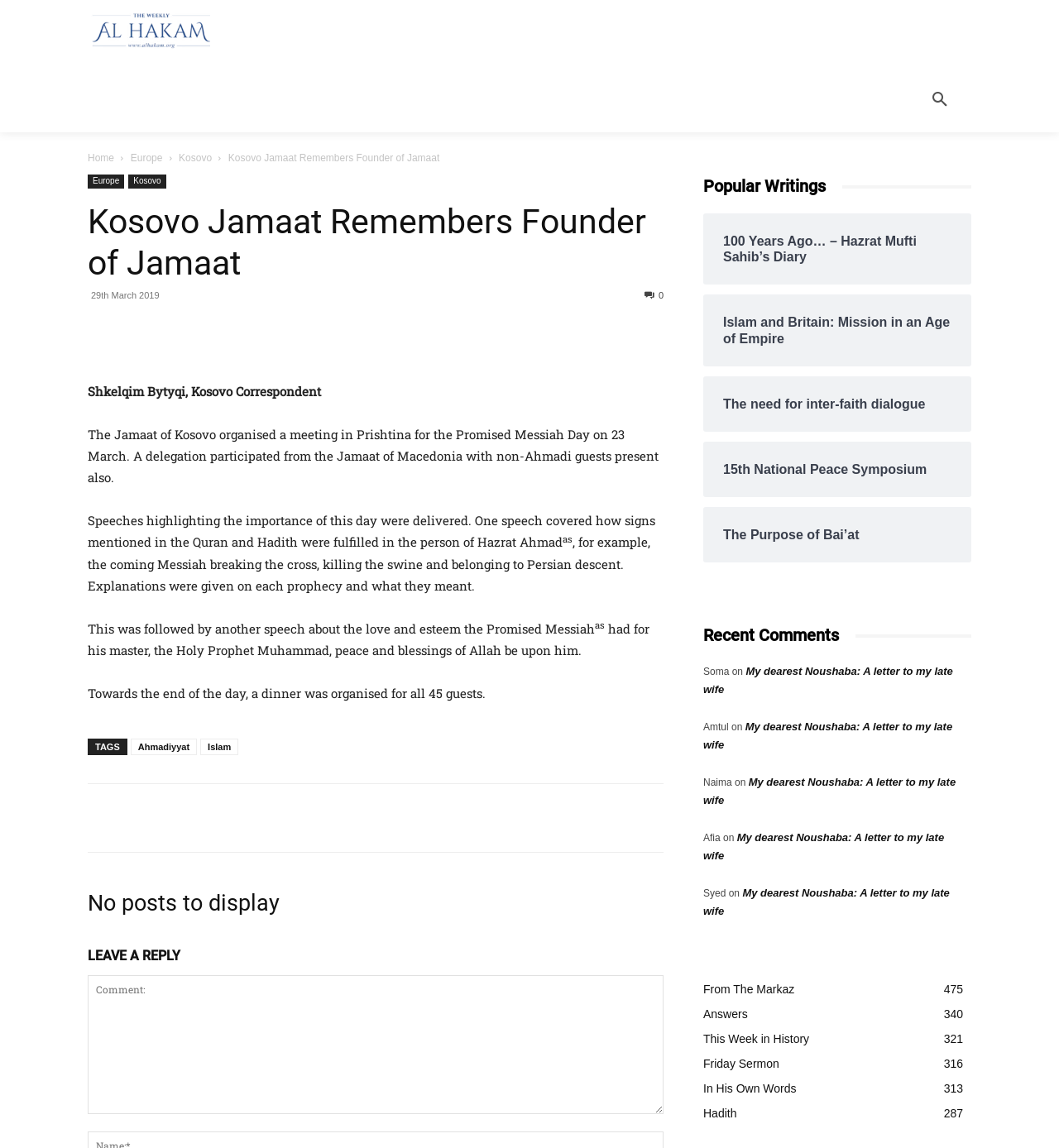What is the name of the publication mentioned in the webpage?
Using the visual information, respond with a single word or phrase.

Al Hakam